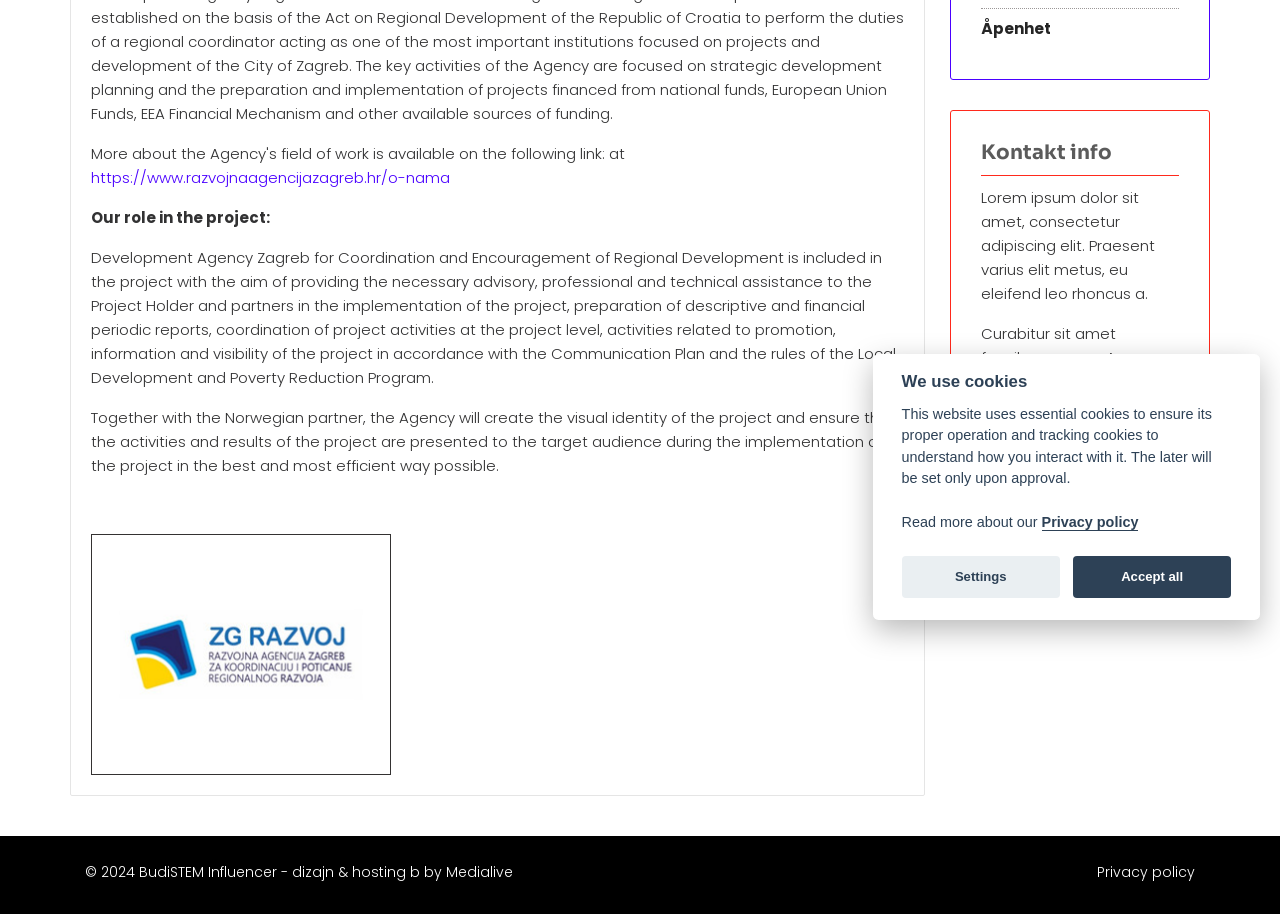Using the provided element description, identify the bounding box coordinates as (top-left x, top-left y, bottom-right x, bottom-right y). Ensure all values are between 0 and 1. Description: Store

None